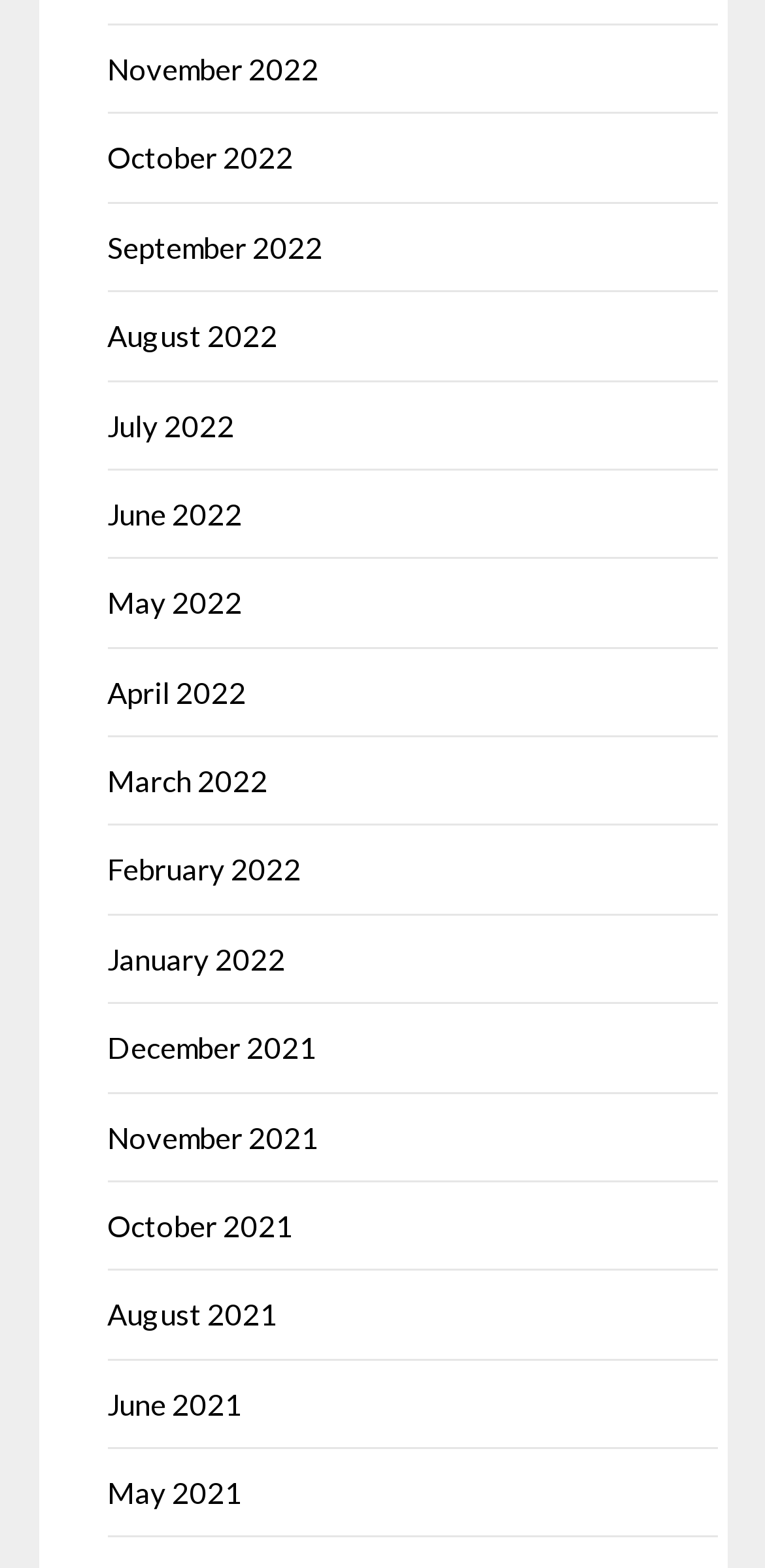How many links are there for the year 2022? Using the information from the screenshot, answer with a single word or phrase.

12